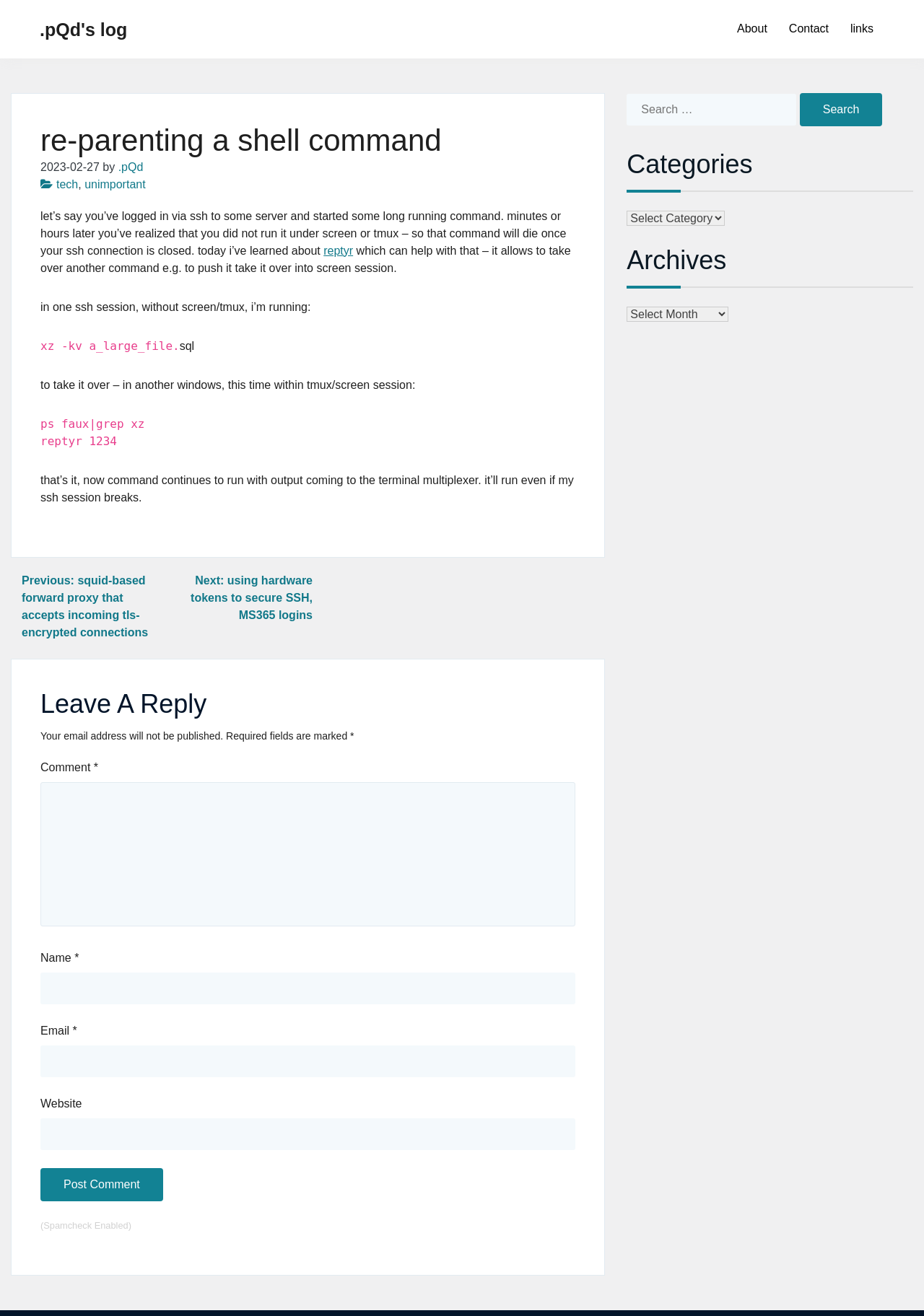From the webpage screenshot, identify the region described by About. Provide the bounding box coordinates as (top-left x, top-left y, bottom-right x, bottom-right y), with each value being a floating point number between 0 and 1.

None